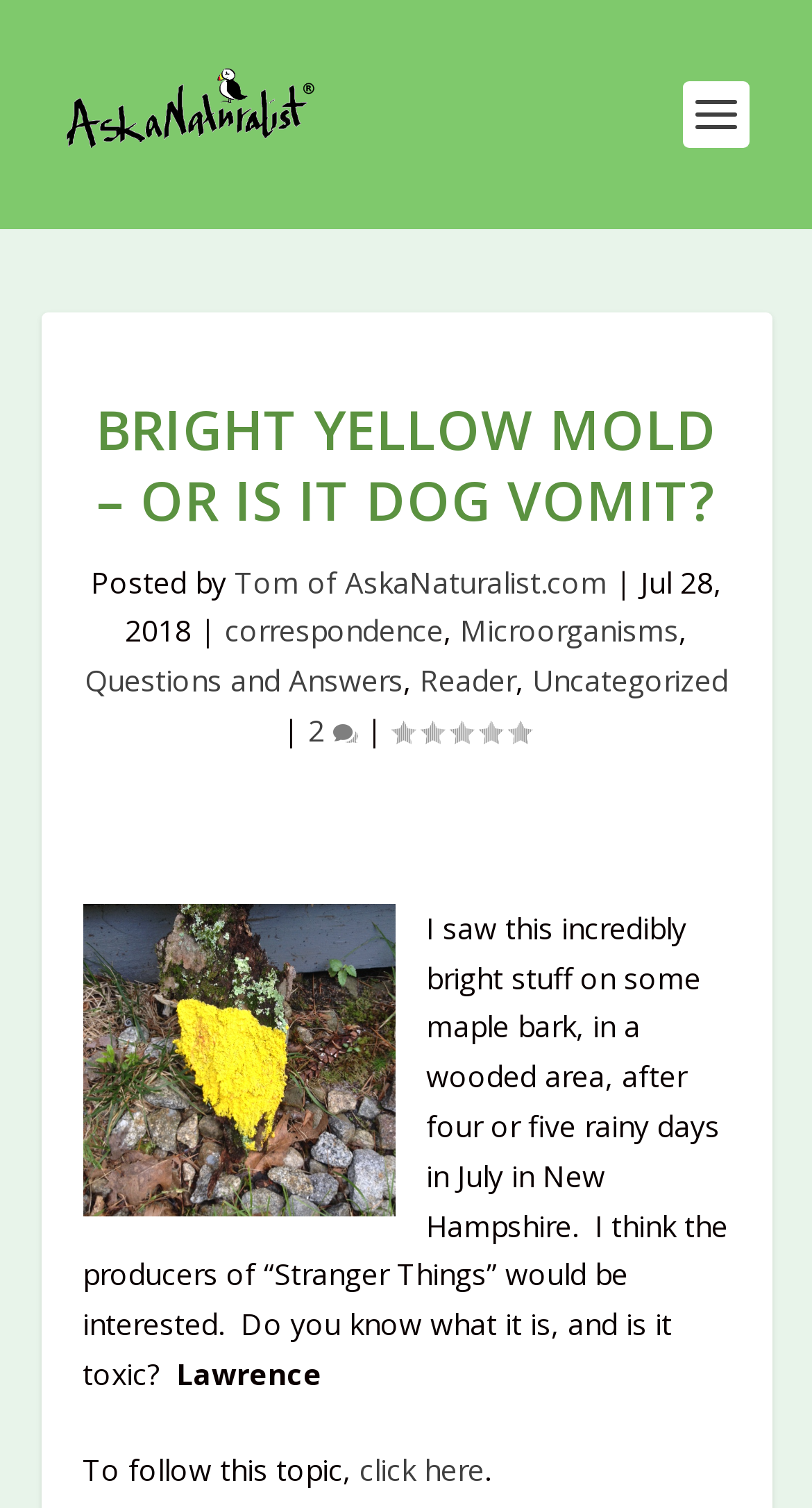Respond to the question below with a single word or phrase: What is the date of the article?

Jul 28, 2018